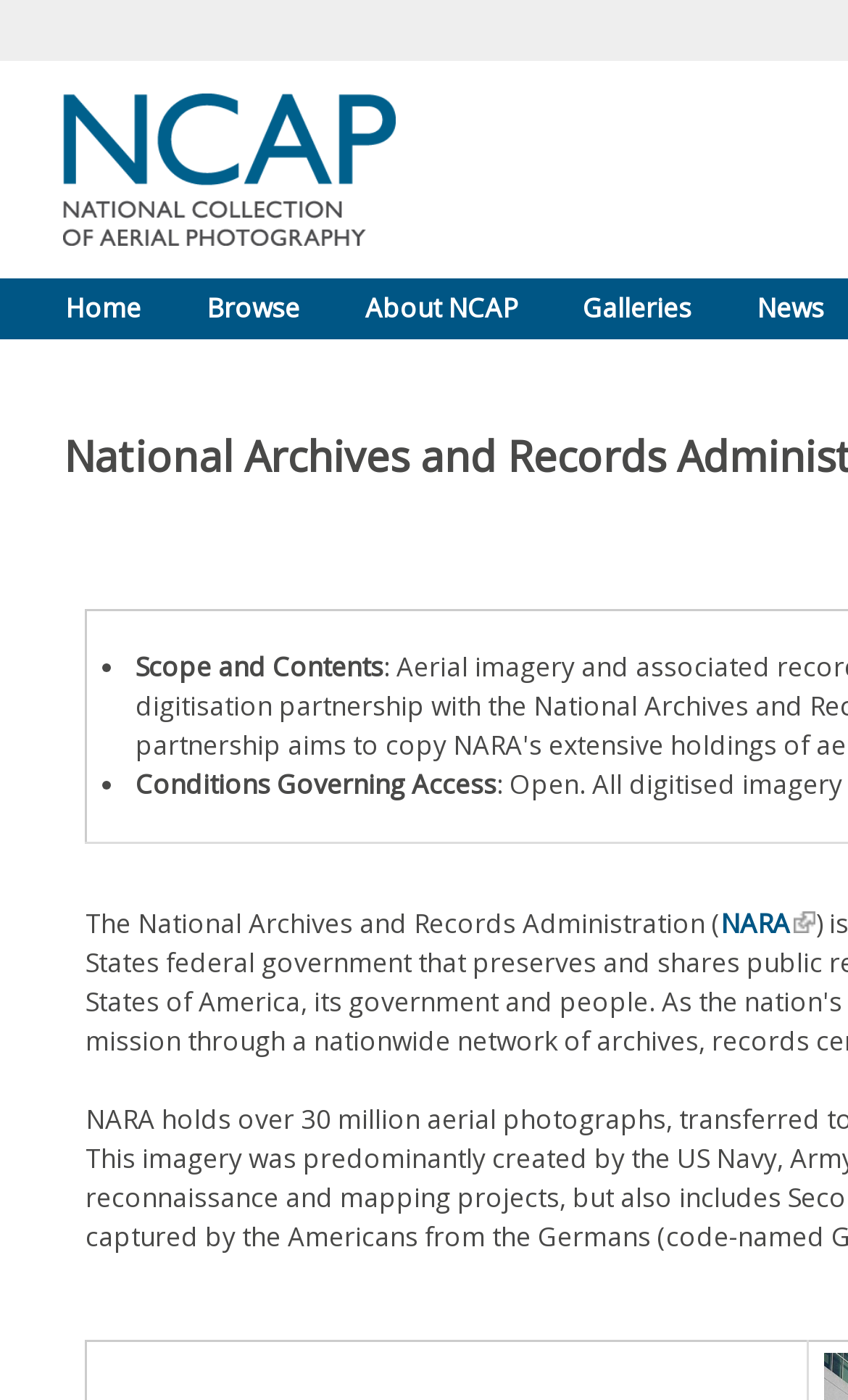Extract the bounding box of the UI element described as: "About NCAP".

[0.392, 0.199, 0.649, 0.242]